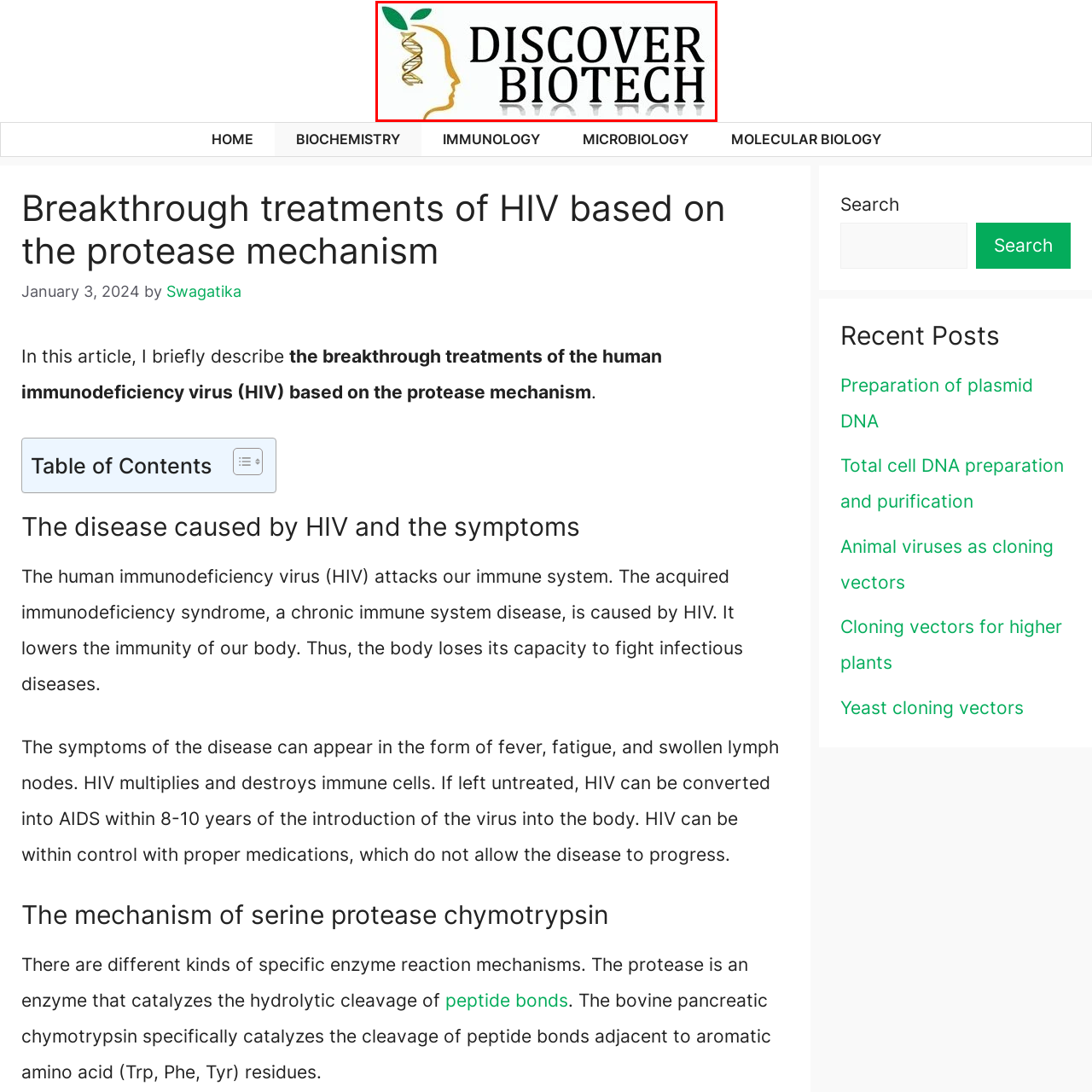Describe extensively the image that is situated inside the red border.

The image features the logo of "Discover Biotech," which symbolizes innovation in the field of biotechnology. The design includes a stylized profile of a human head, elegantly intertwining a DNA helix, which represents genetic research and advancements in biological sciences. Above the head, a green leaf signifies growth, sustainability, and the connection between nature and biotechnology. The bold text "DISCOVER BIOTECH" in a contrasting black font emphasizes the organization's commitment to exploration and education within the biotech sector. This visually appealing logo encapsulates the essence of the organization, promoting research and knowledge in biotechnology.